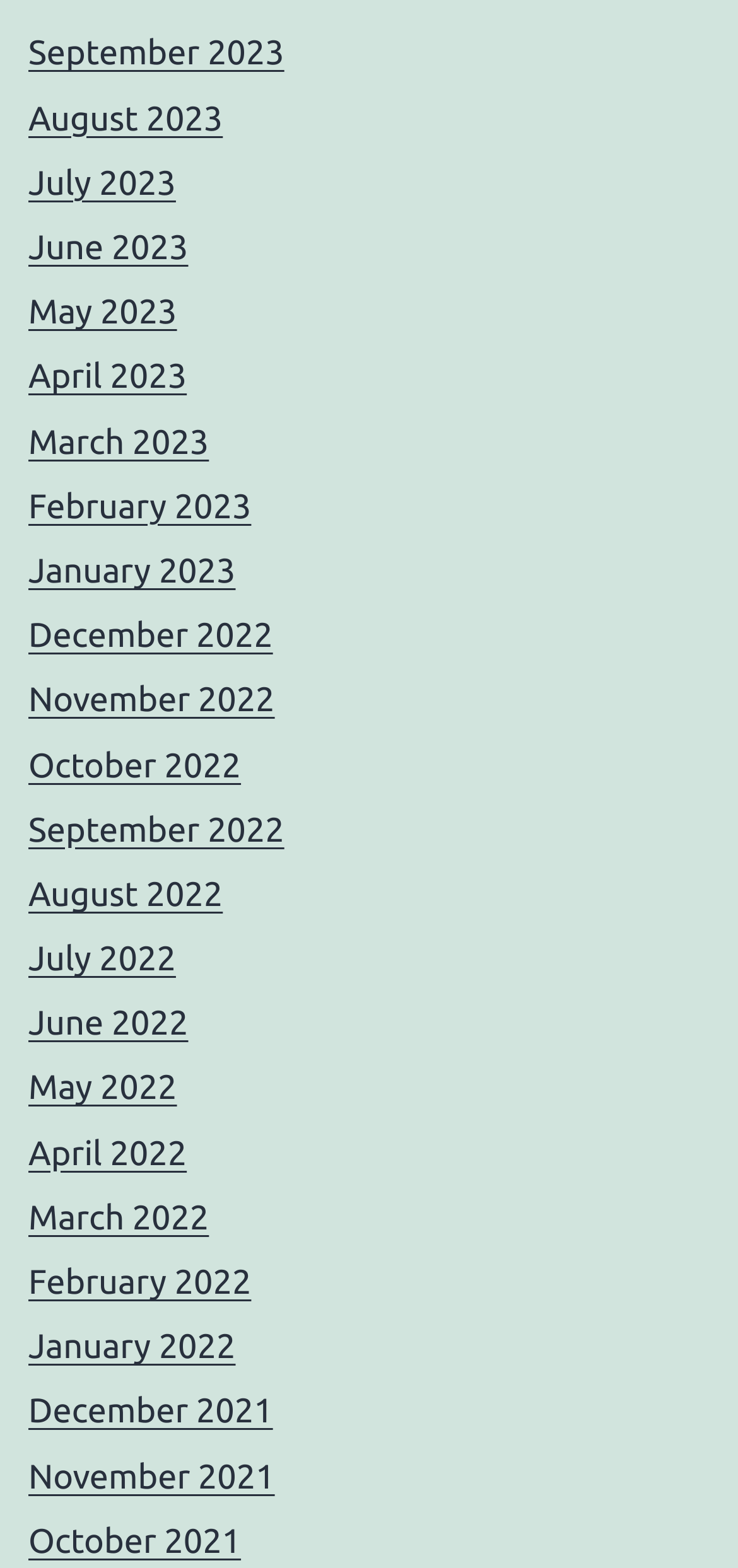Please study the image and answer the question comprehensively:
What is the most recent month listed?

By examining the list of links, I found that the topmost link is 'September 2023', which suggests that it is the most recent month listed.